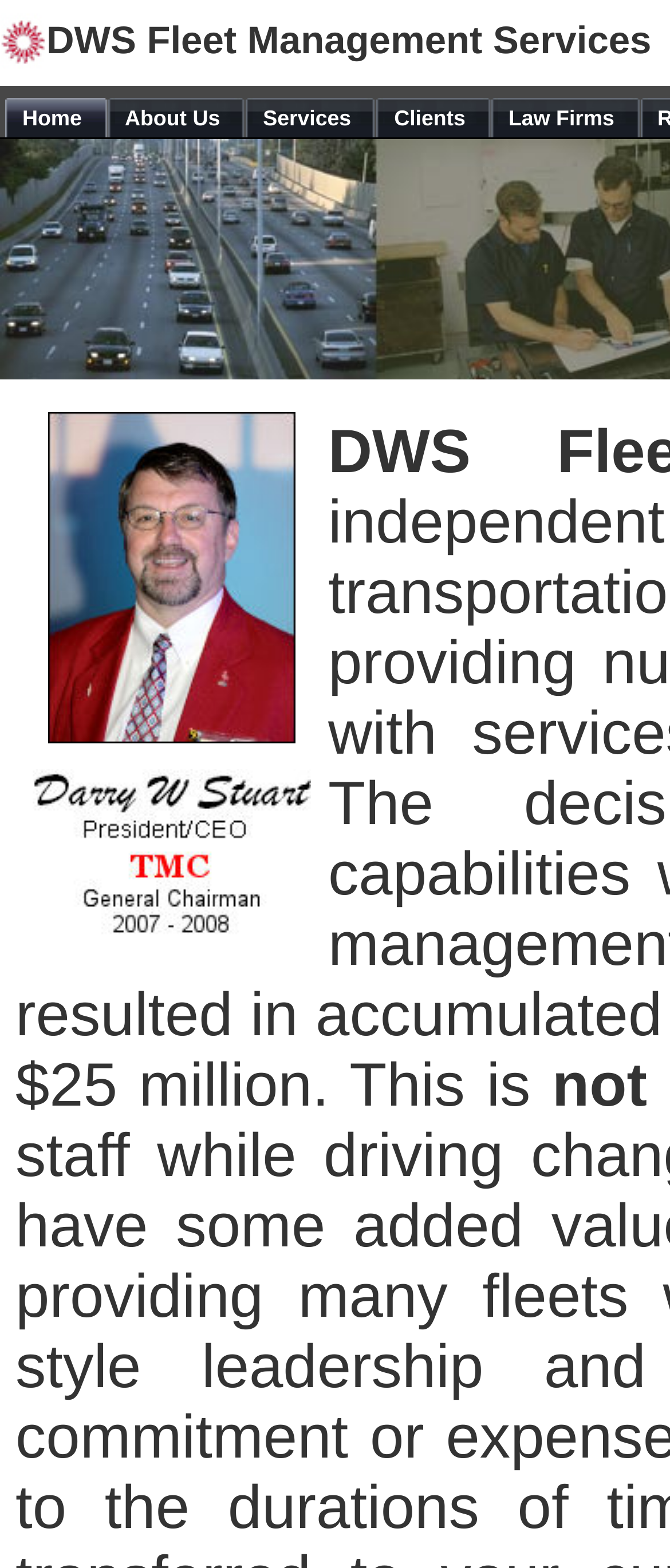Offer a detailed explanation of the webpage layout and contents.

The webpage is about DWS Fleet Management, a company providing transportation and fleet management resources. At the top-left corner, there is a small image. Below it, there is a navigation menu with five links: "Home", "About Us", "Services", "Clients", and "Law Firms", which are evenly spaced and horizontally aligned.

In the main content area, there is a table with two rows. The first row contains a cell with a large image, taking up most of the width. The second row also contains a cell with another large image, similar in size to the first one. These images are likely showcasing the company's services or fleet management resources.

The overall layout is organized, with clear separation between the navigation menu and the main content area. The images are prominently displayed, suggesting that they are important for understanding the company's services.